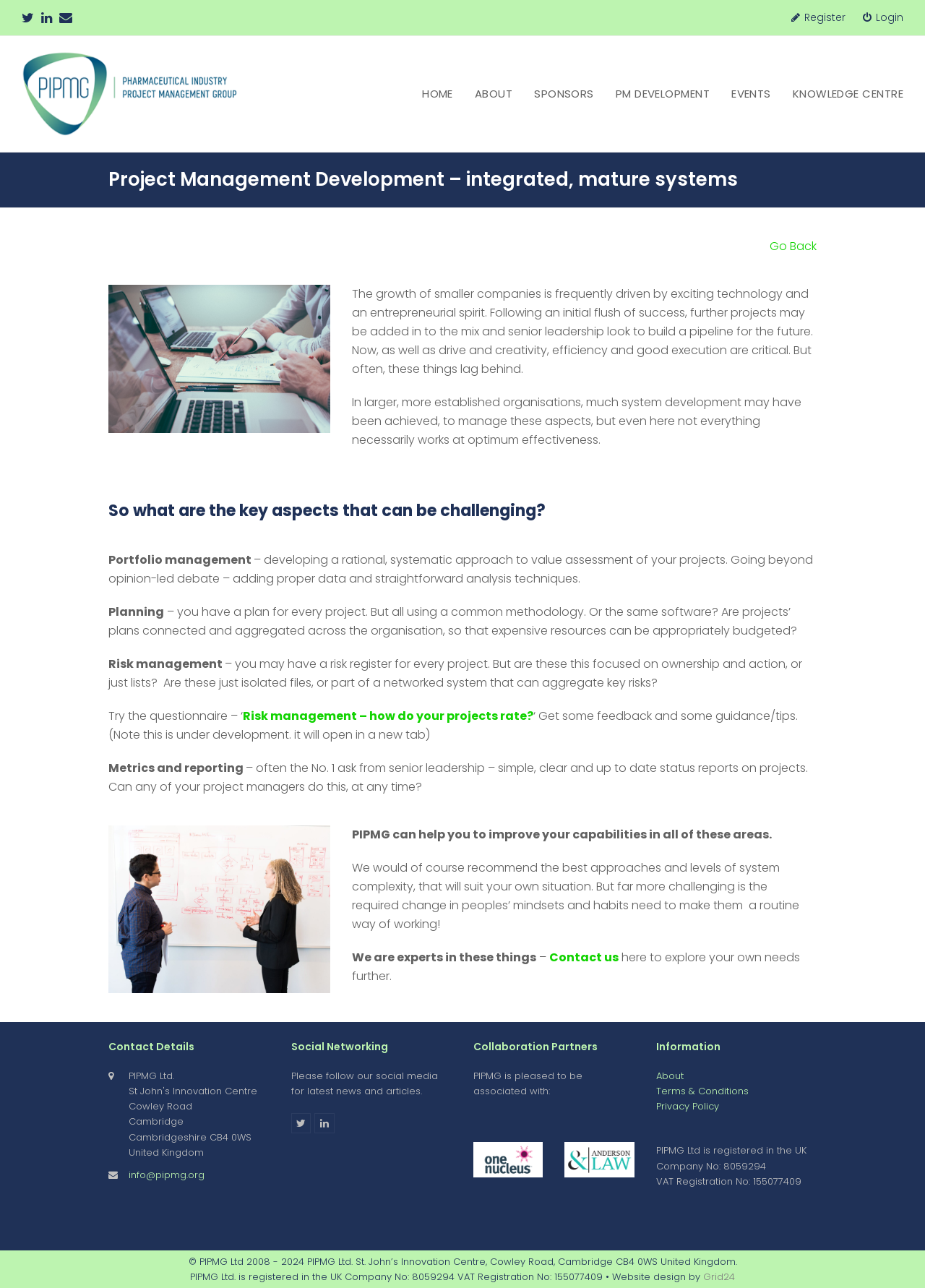What is the relationship between PIPMG and its collaboration partners?
Look at the image and provide a short answer using one word or a phrase.

Associated with